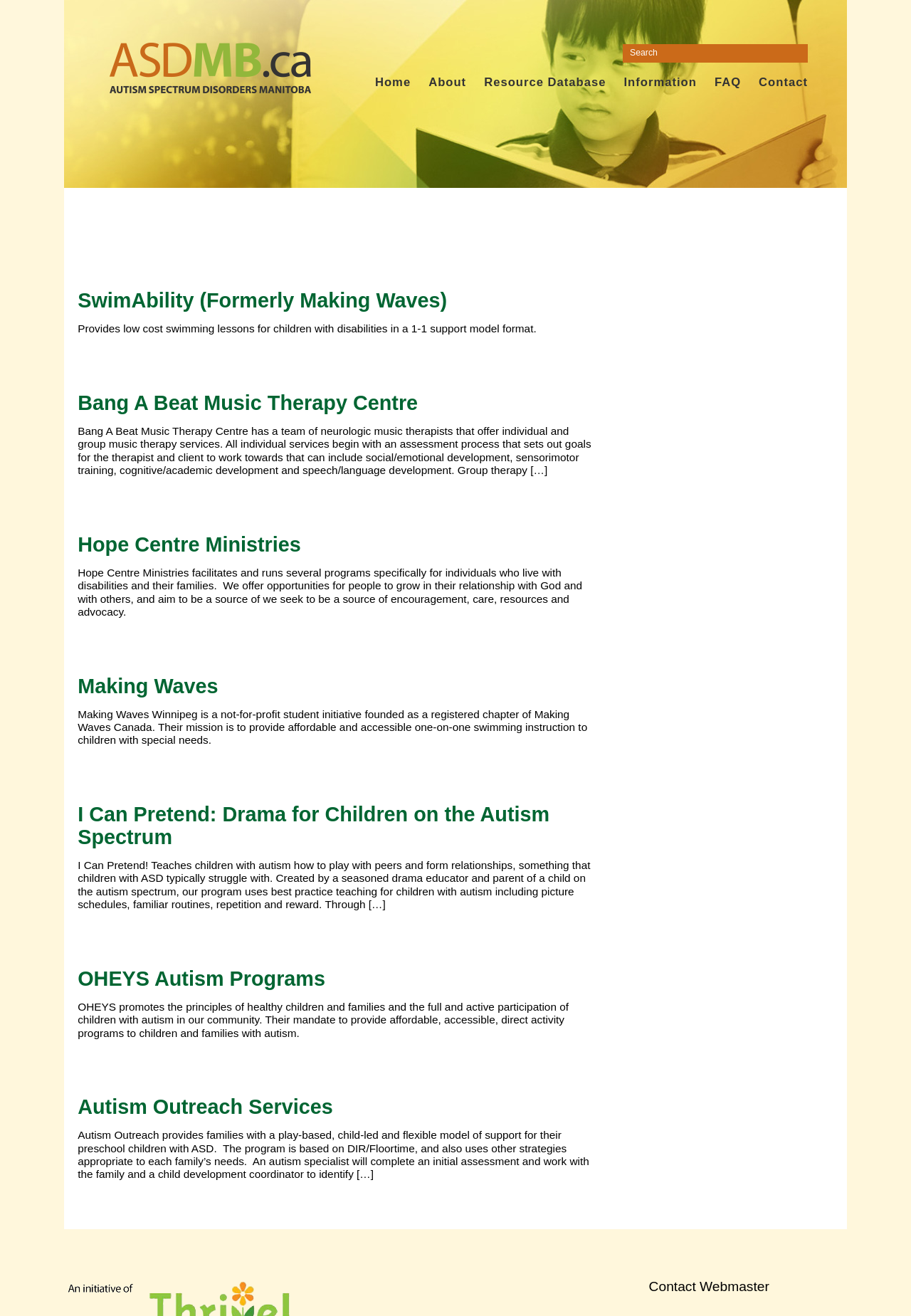Identify the primary heading of the webpage and provide its text.

Organization Program Archives: Summer Camps